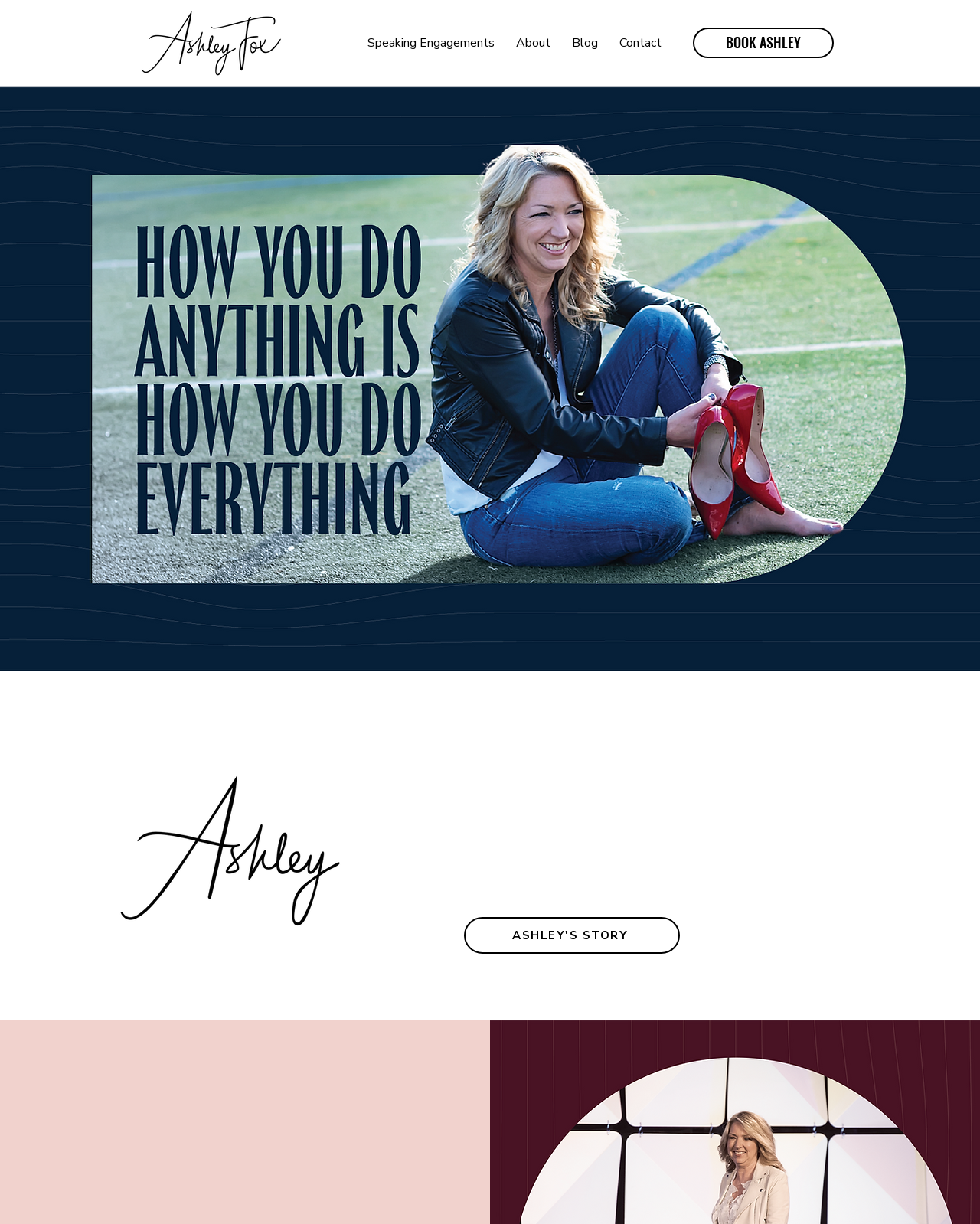What is the image below the navigation links?
Please look at the screenshot and answer in one word or a short phrase.

Artboard 31 copy 3